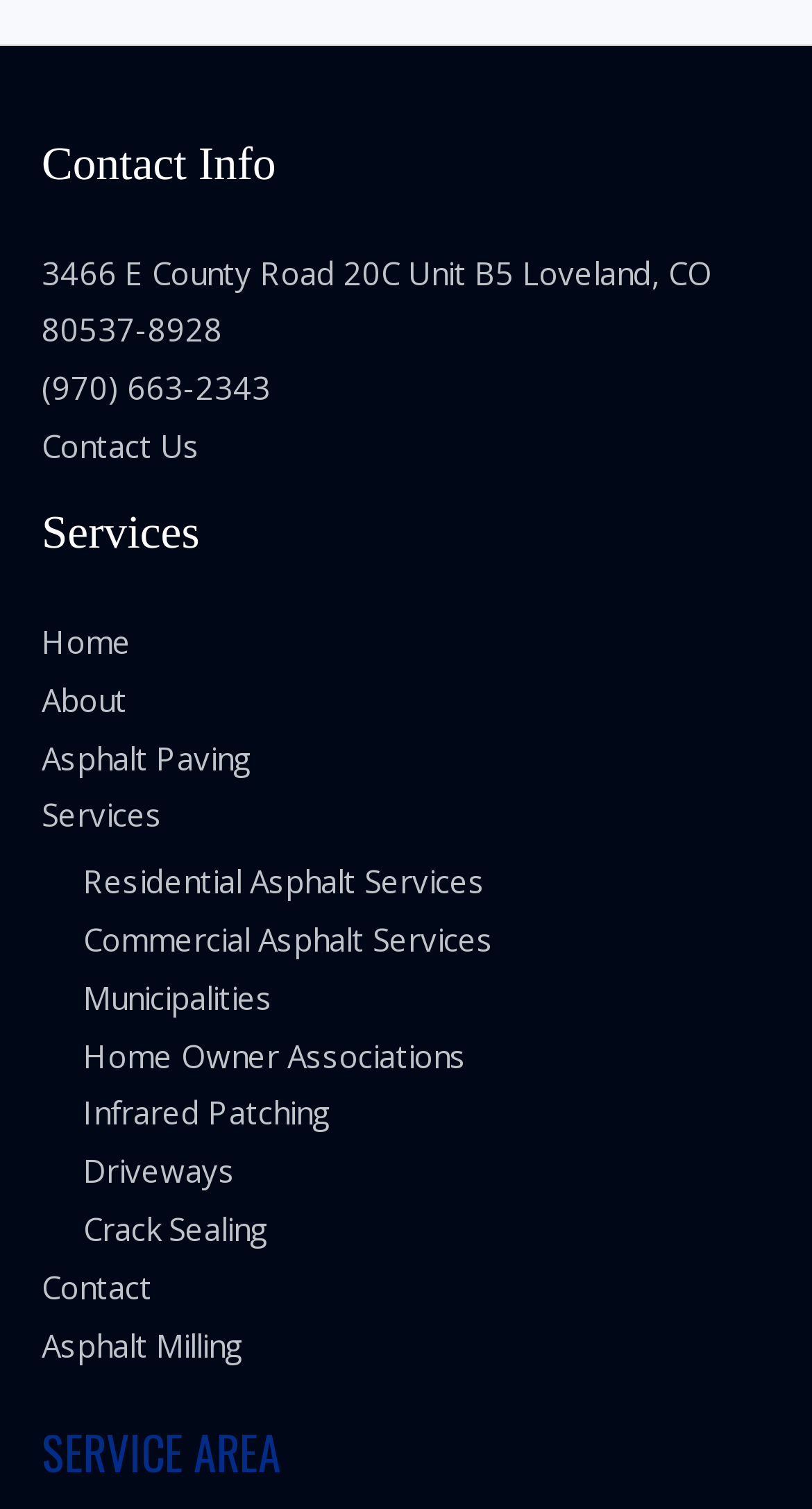Identify the bounding box coordinates necessary to click and complete the given instruction: "Get in touch with the company".

[0.051, 0.282, 0.246, 0.309]